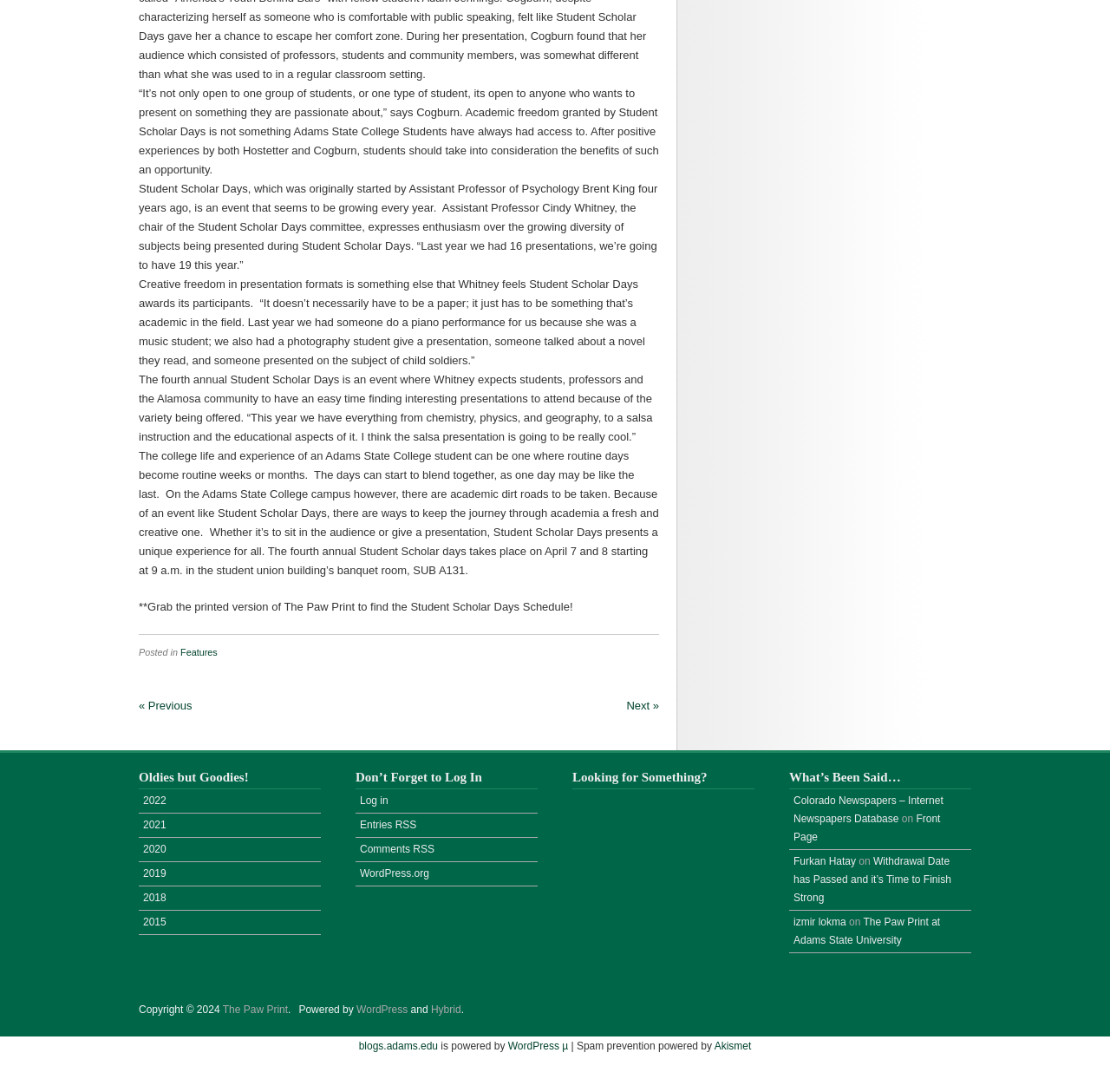Can you determine the bounding box coordinates of the area that needs to be clicked to fulfill the following instruction: "Click on the 'WordPress' link"?

[0.321, 0.919, 0.367, 0.93]